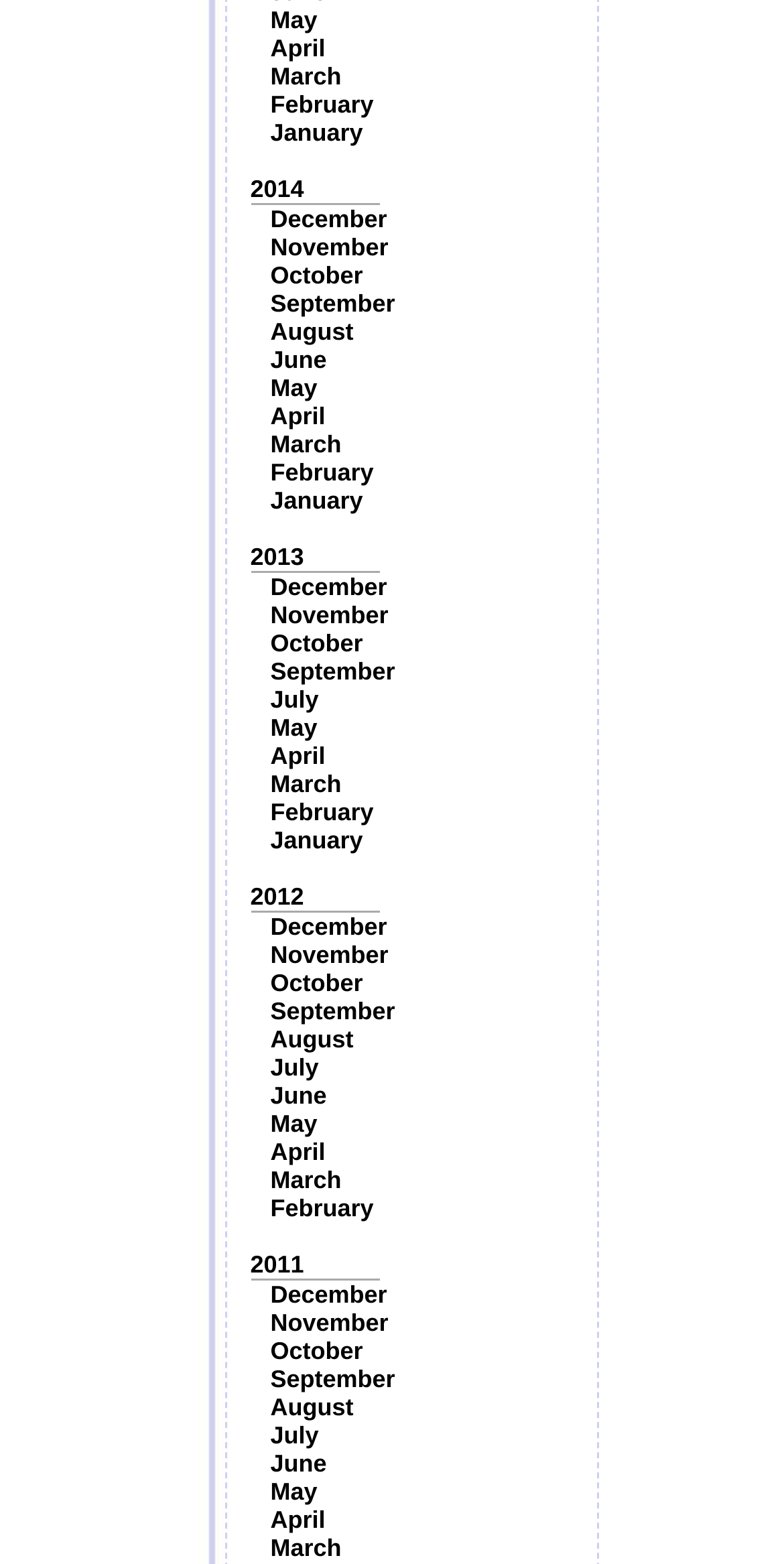Find the bounding box coordinates of the element to click in order to complete this instruction: "Go to December". The bounding box coordinates must be four float numbers between 0 and 1, denoted as [left, top, right, bottom].

[0.345, 0.131, 0.494, 0.149]